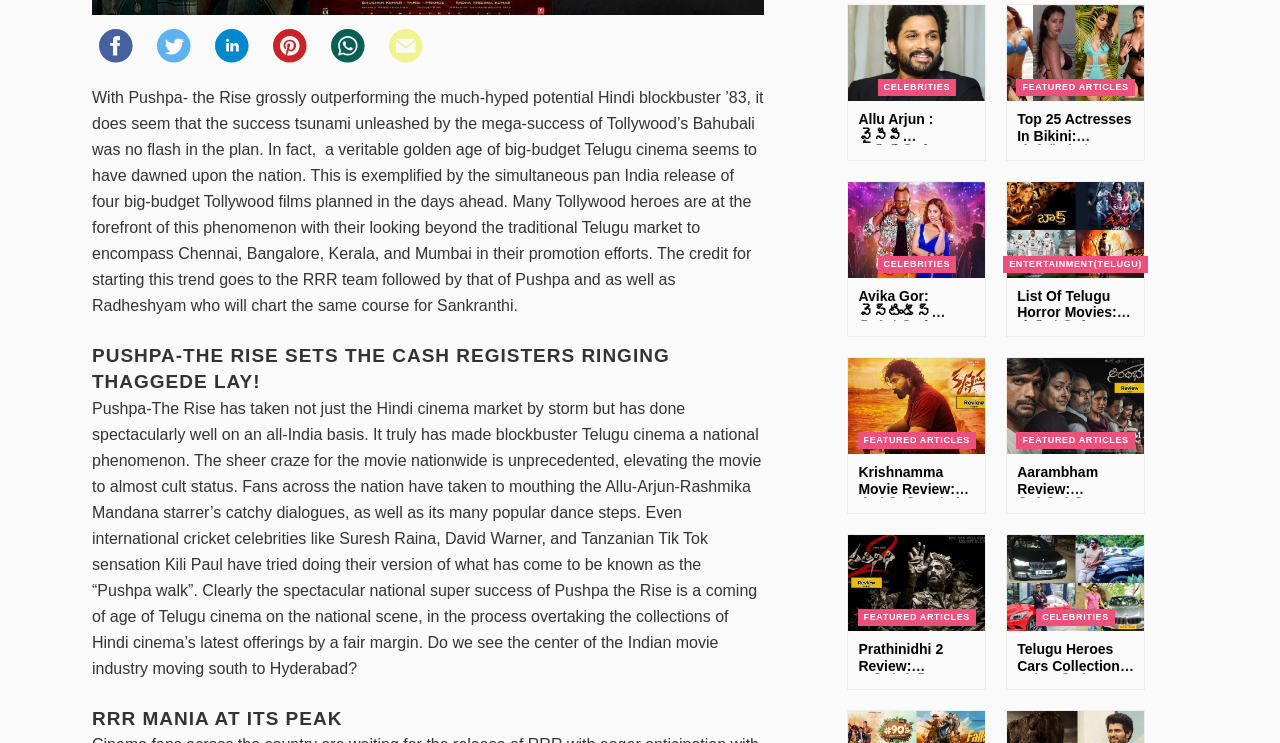Identify the bounding box of the HTML element described as: "title="Share this post!"".

[0.256, 0.067, 0.288, 0.088]